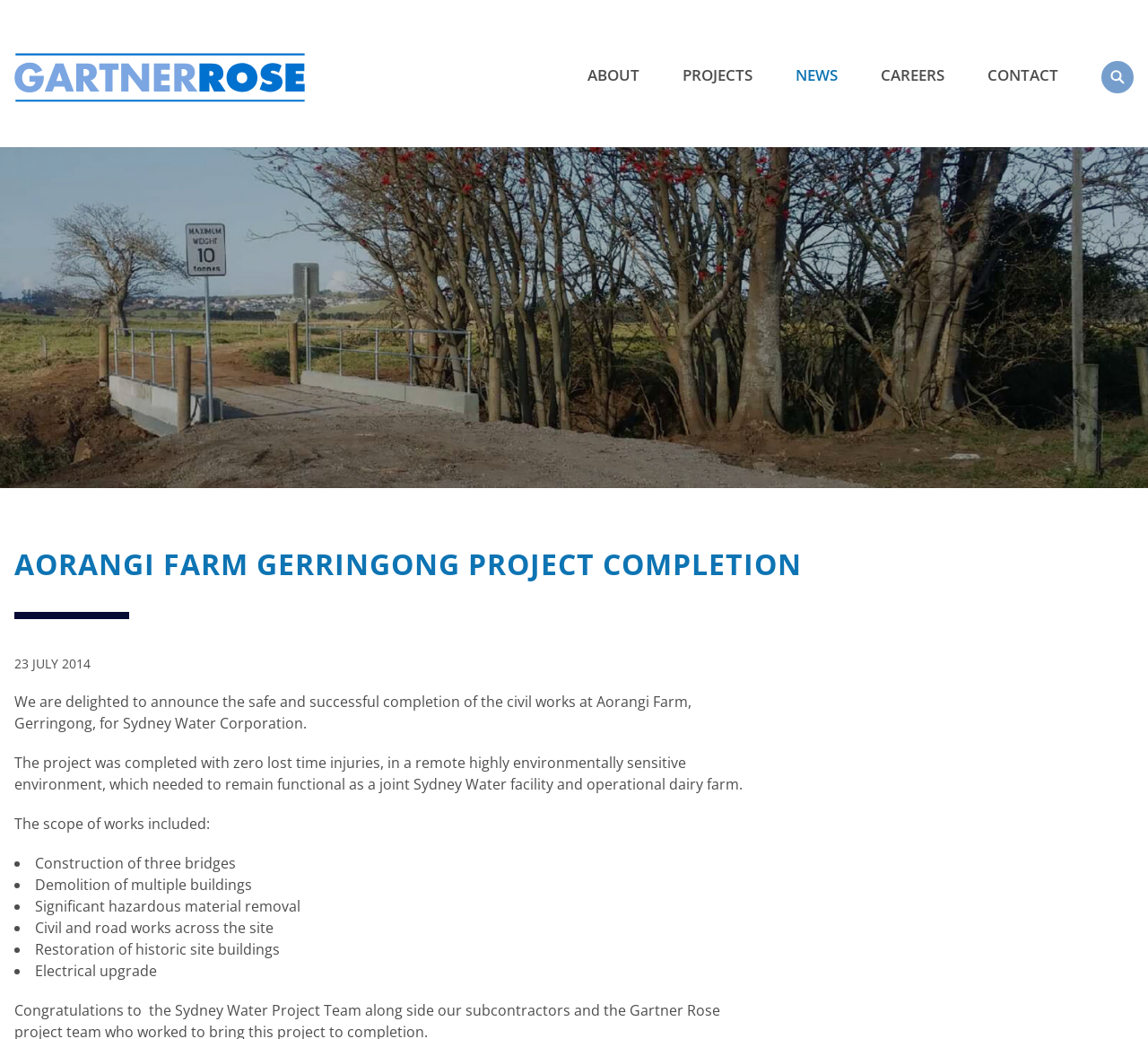Can you give a detailed response to the following question using the information from the image? Who is the client for this project?

The client for this project is mentioned in the text 'We are delighted to announce the safe and successful completion of the civil works at Aorangi Farm, Gerringong, for Sydney Water Corporation.' which is located in the main content area of the webpage.